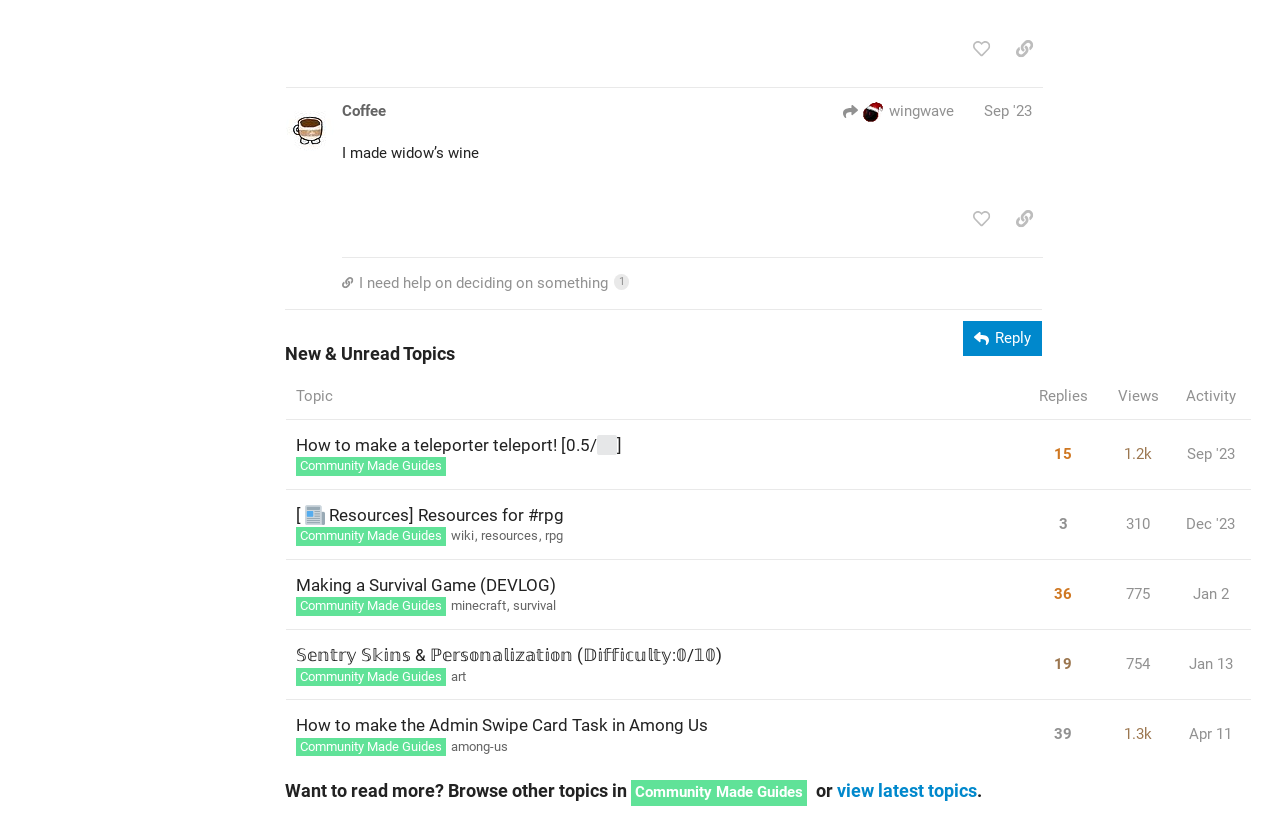Using the provided element description "title="like this post"", determine the bounding box coordinates of the UI element.

[0.752, 0.039, 0.781, 0.081]